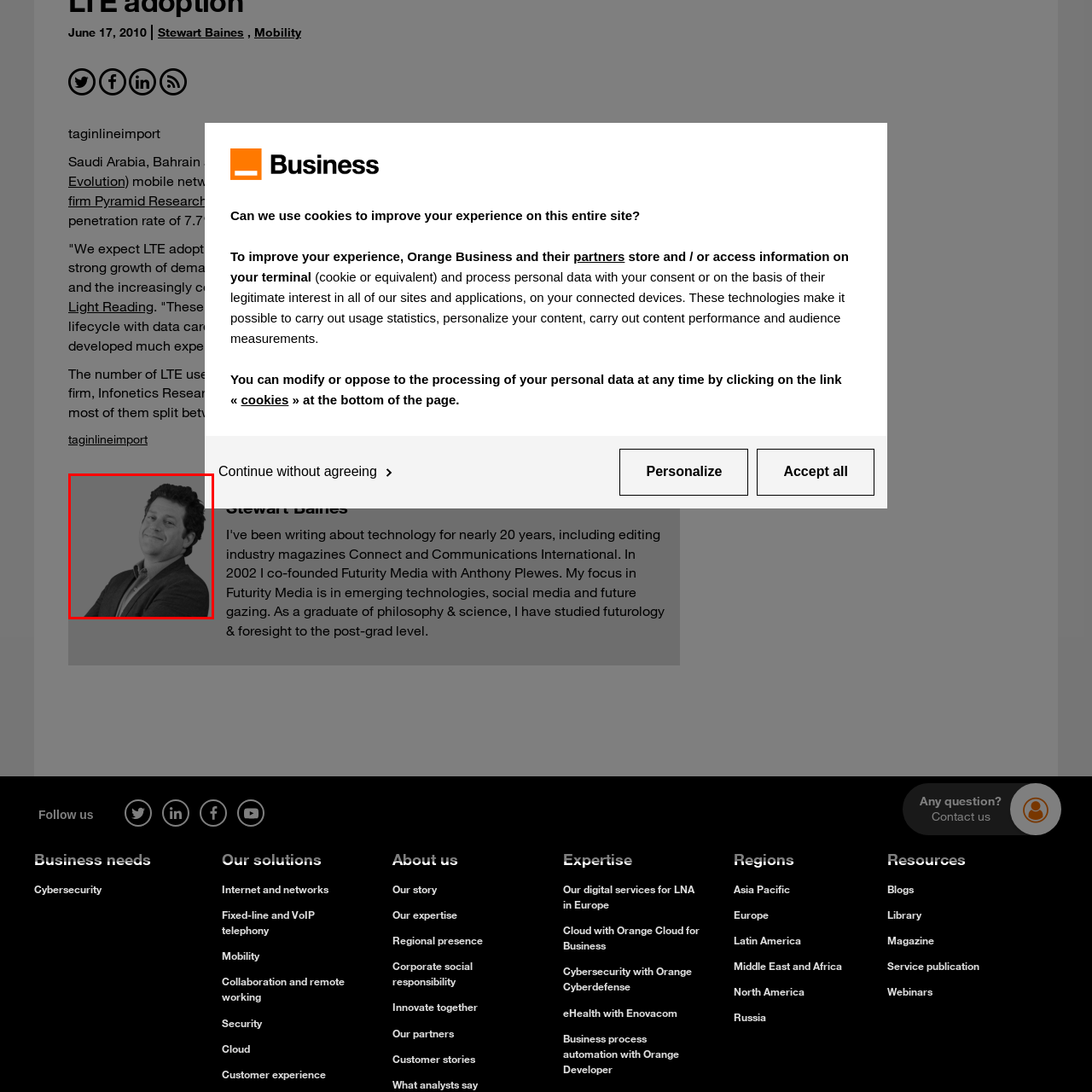What is the background color of the image?
Examine the content inside the red bounding box and give a comprehensive answer to the question.

The background of the image appears to be a muted, neutral color, which helps to enhance the focus on the subject and does not distract from the individual's professional appearance.